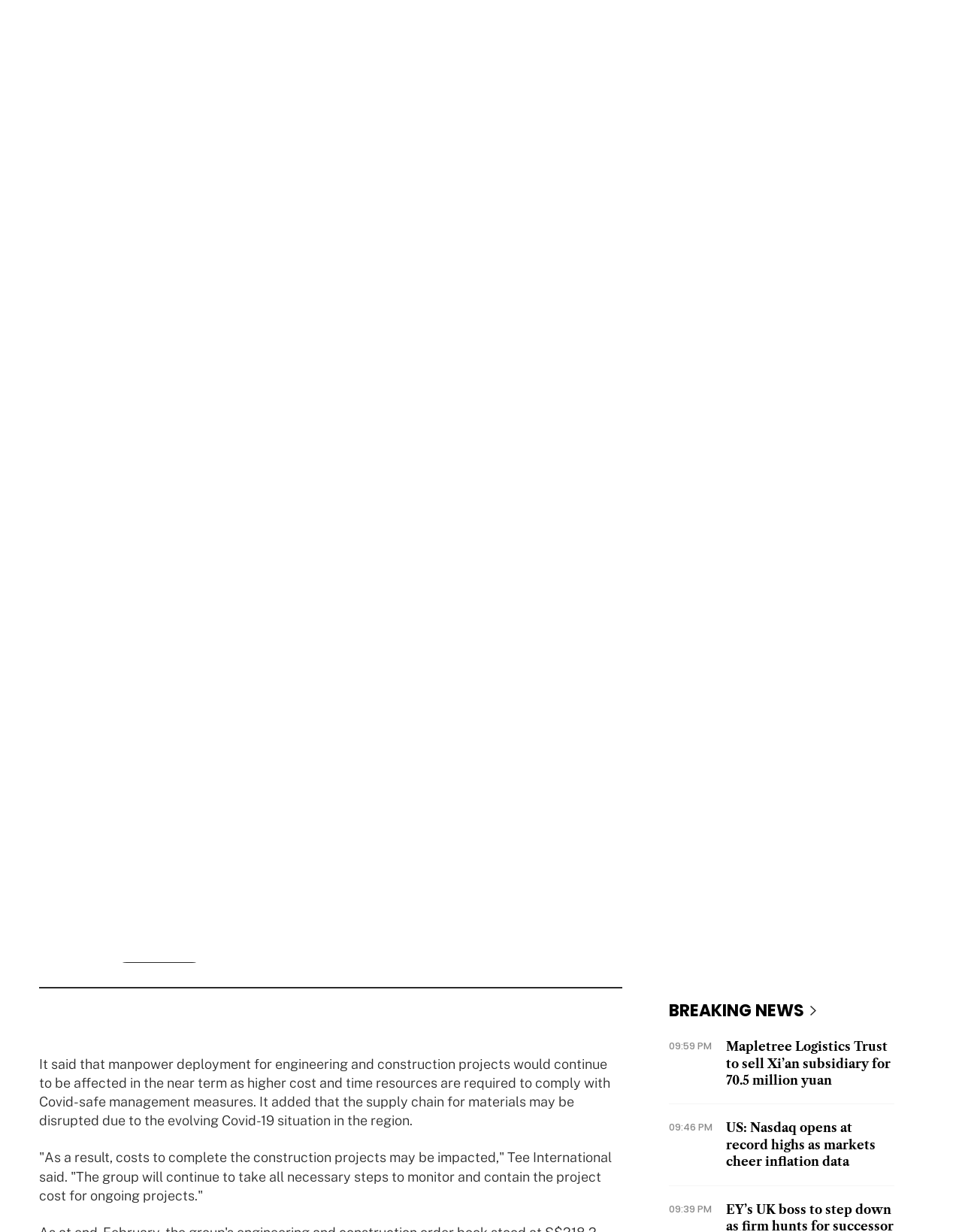Identify the bounding box for the UI element described as: "parent_node: Website name="url"". Ensure the coordinates are four float numbers between 0 and 1, formatted as [left, top, right, bottom].

None